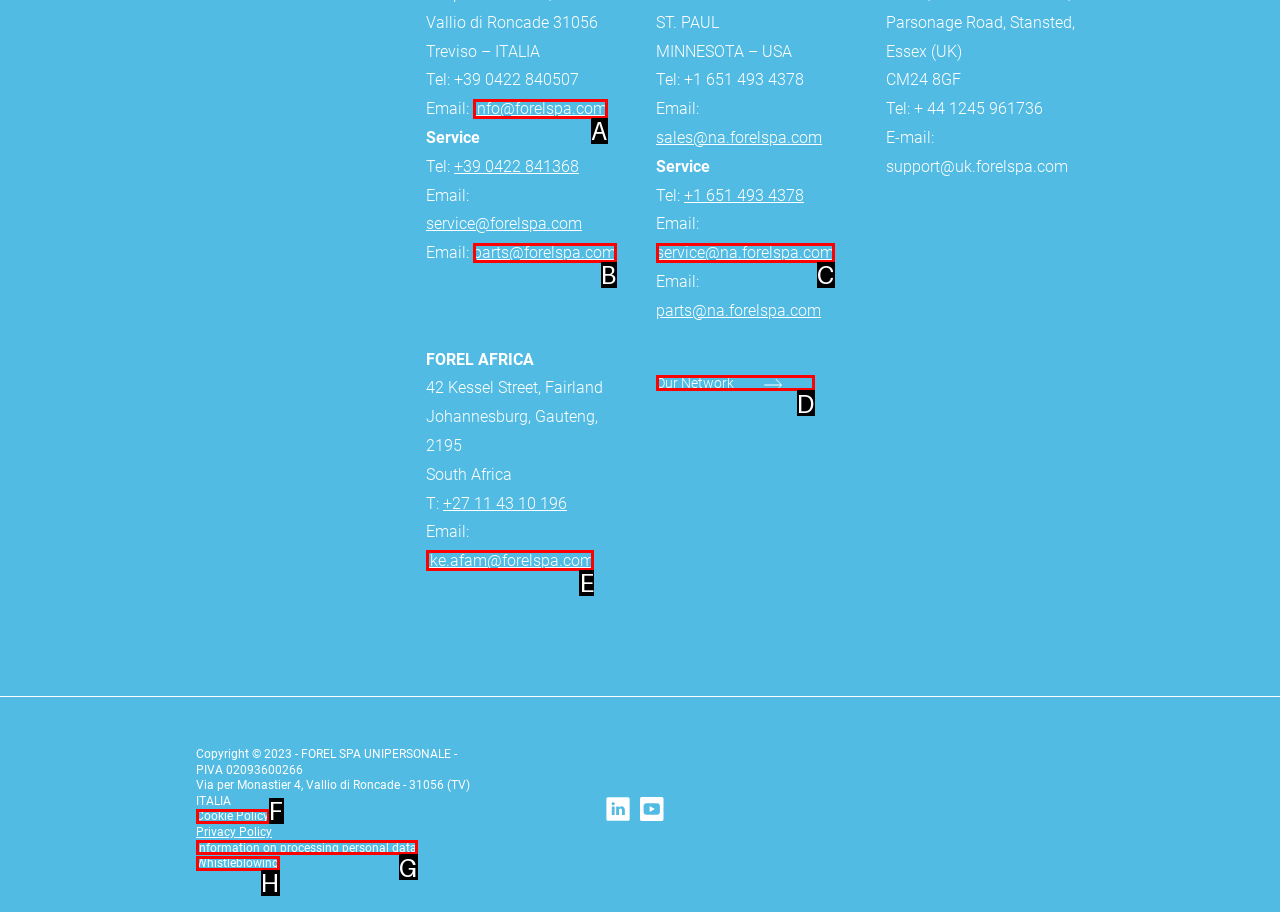Select the correct option from the given choices to perform this task: Email the African office. Provide the letter of that option.

E